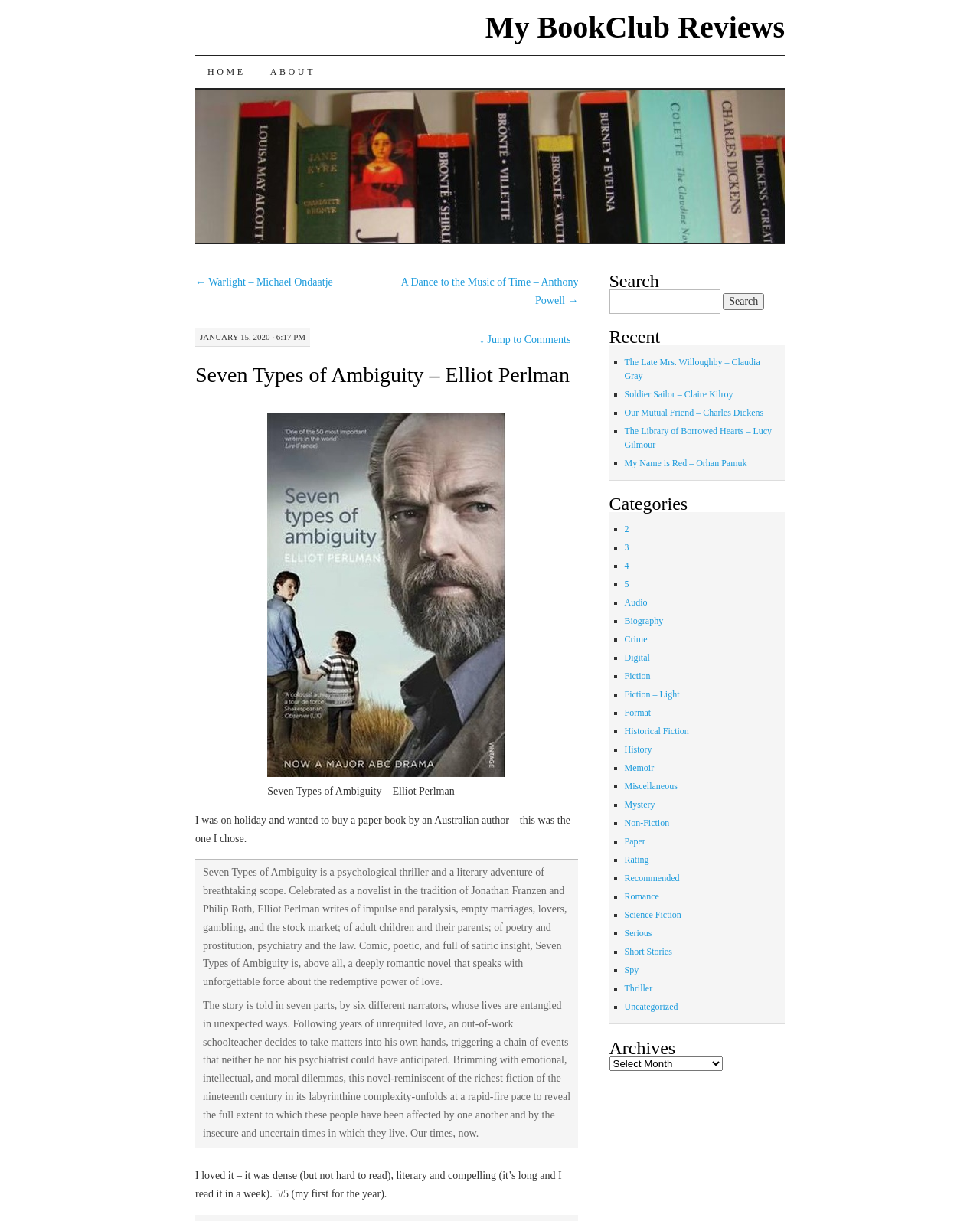Identify the bounding box coordinates necessary to click and complete the given instruction: "Read the Ultimate Guide On Finding The Perfect Hair Color For Your Skin Tone".

None